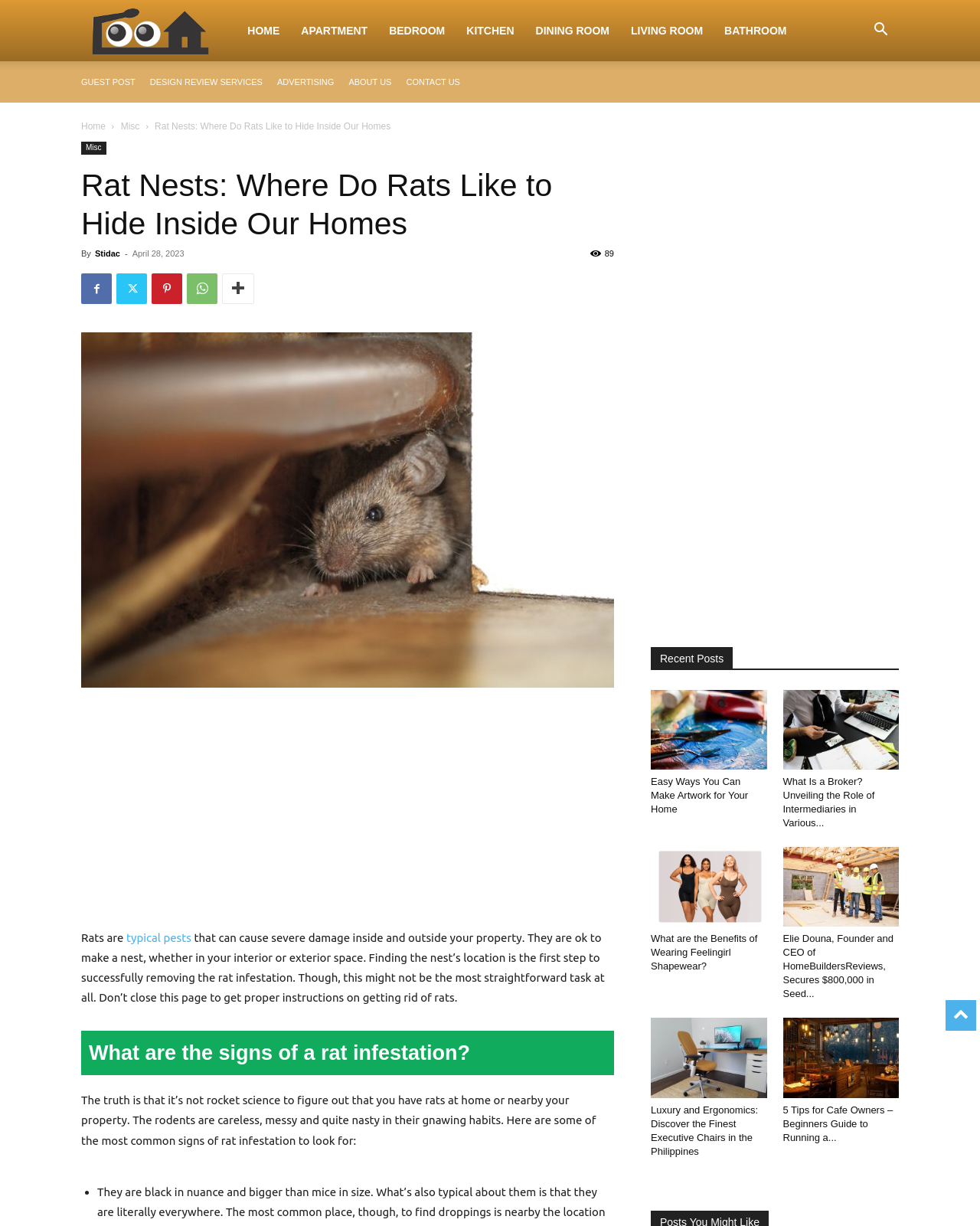Please analyze the image and give a detailed answer to the question:
What is the purpose of the webpage?

The purpose of the webpage is to provide instructions and guidance on how to get rid of rats, as mentioned in the introductory text 'Finding the nest’s location is the first step to successfully removing the rat infestation. Though, this might not be the most straightforward task at all. Don’t close this page to get proper instructions on getting rid of rats.' This indicates that the webpage aims to educate readers on how to remove rat infestations.